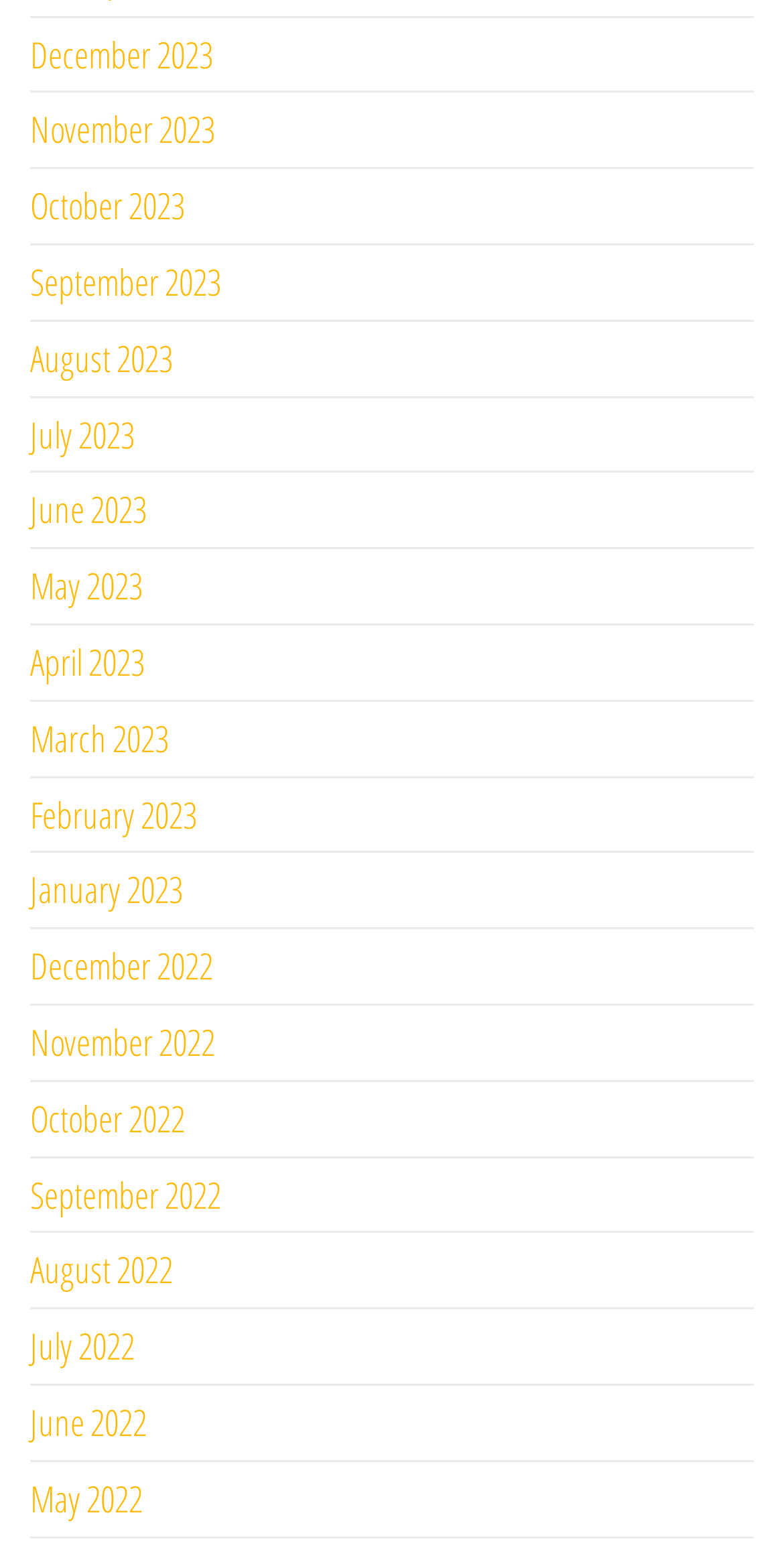Show the bounding box coordinates of the element that should be clicked to complete the task: "View November 2022".

[0.038, 0.652, 0.274, 0.683]